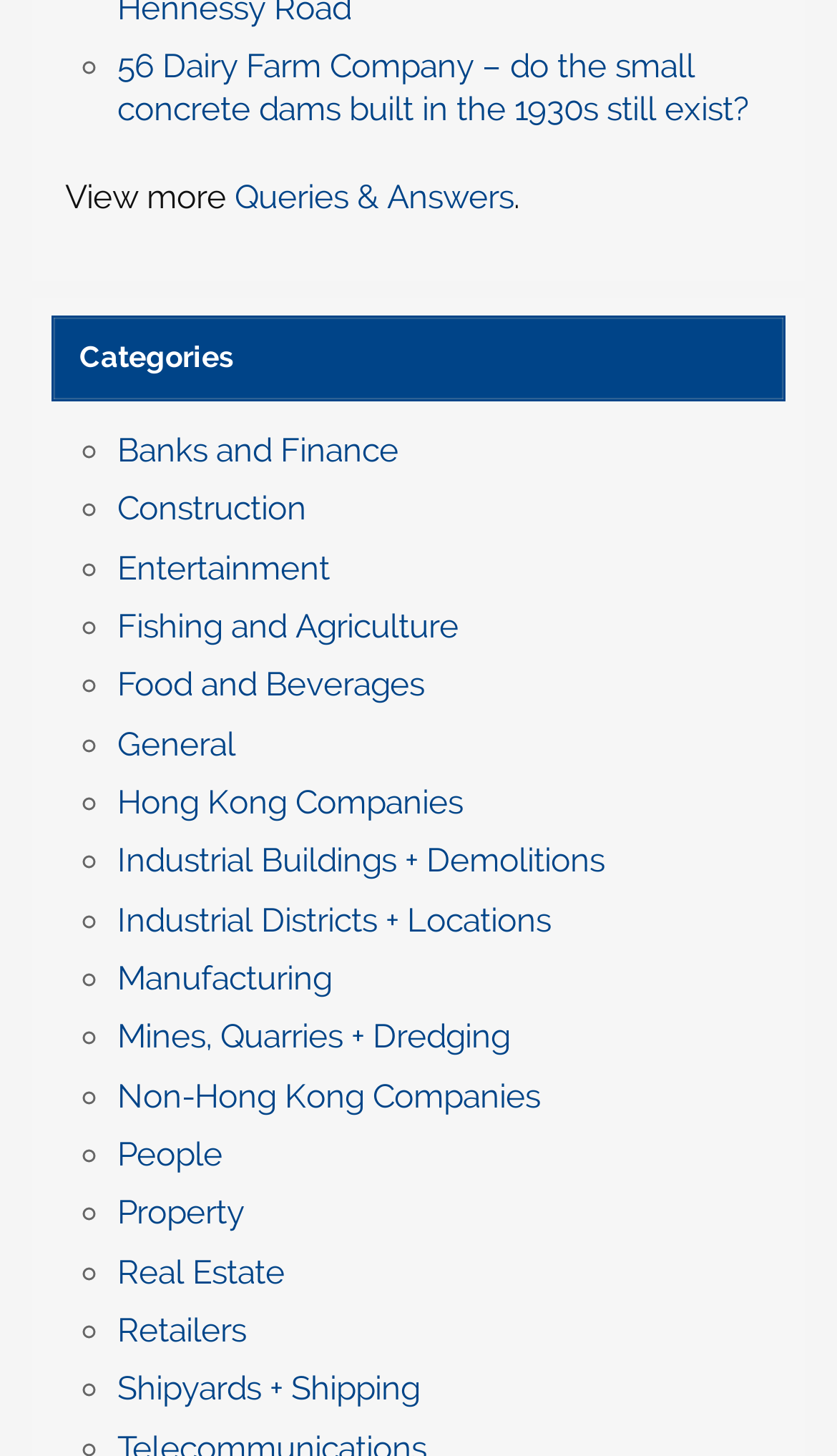What is the category of '56 Dairy Farm Company'?
We need a detailed and exhaustive answer to the question. Please elaborate.

The link '56 Dairy Farm Company – do the small concrete dams built in the 1930s still exist?' is listed under the category 'Fishing and Agriculture'.